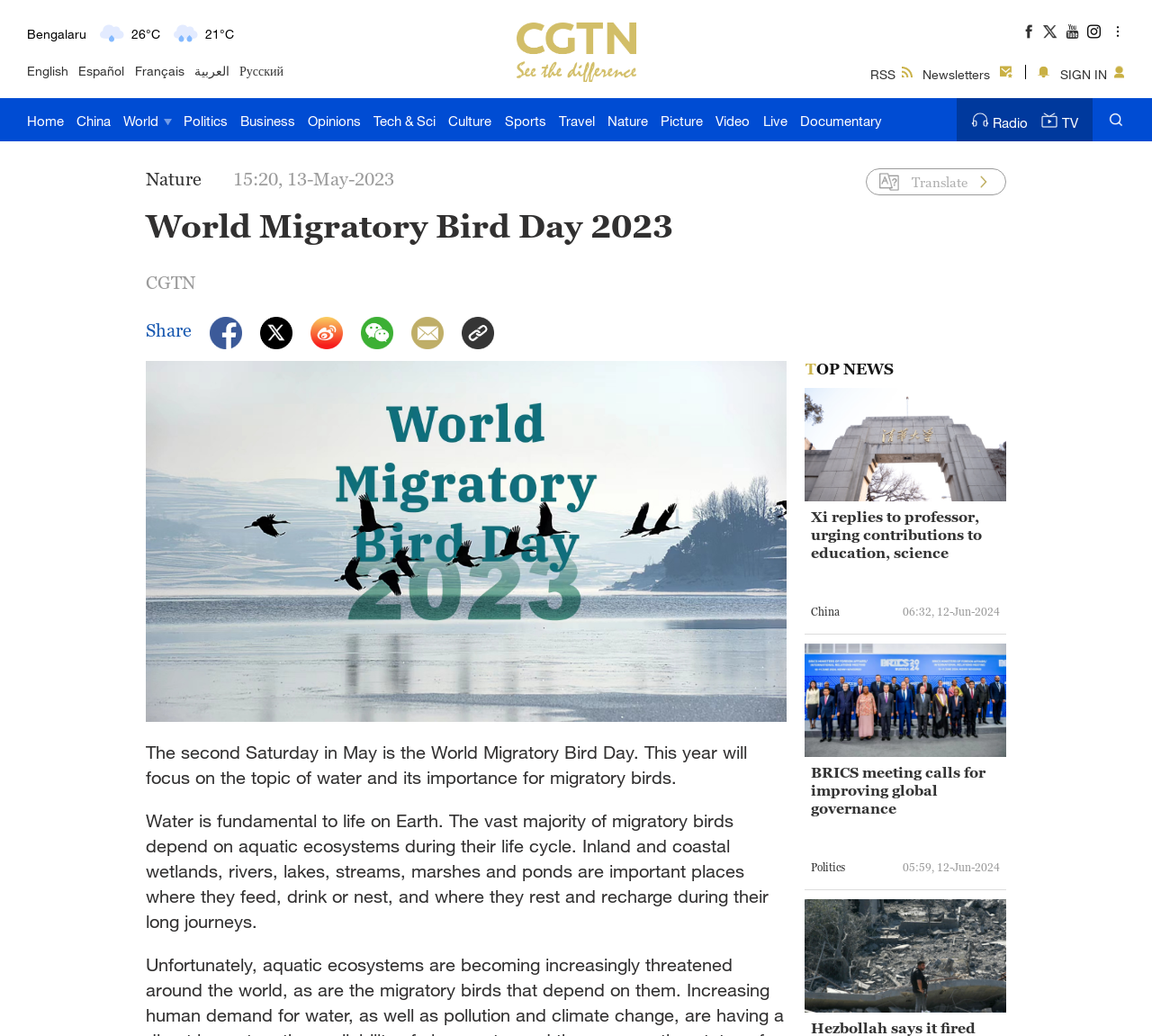Find the bounding box coordinates of the element's region that should be clicked in order to follow the given instruction: "Switch to English". The coordinates should consist of four float numbers between 0 and 1, i.e., [left, top, right, bottom].

[0.023, 0.06, 0.059, 0.077]